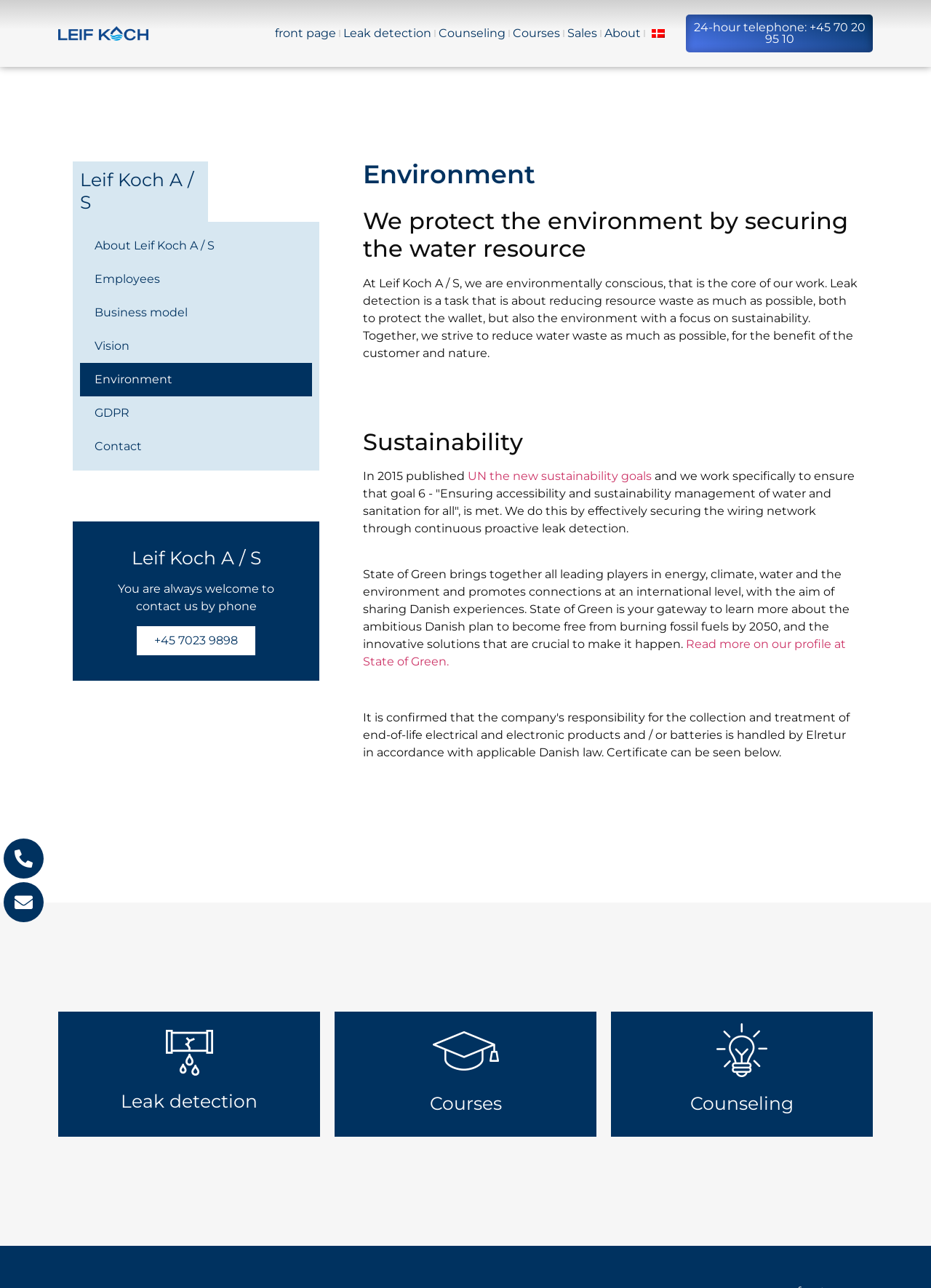Find the bounding box of the UI element described as: "Counseling". The bounding box coordinates should be given as four float values between 0 and 1, i.e., [left, top, right, bottom].

[0.468, 0.018, 0.546, 0.034]